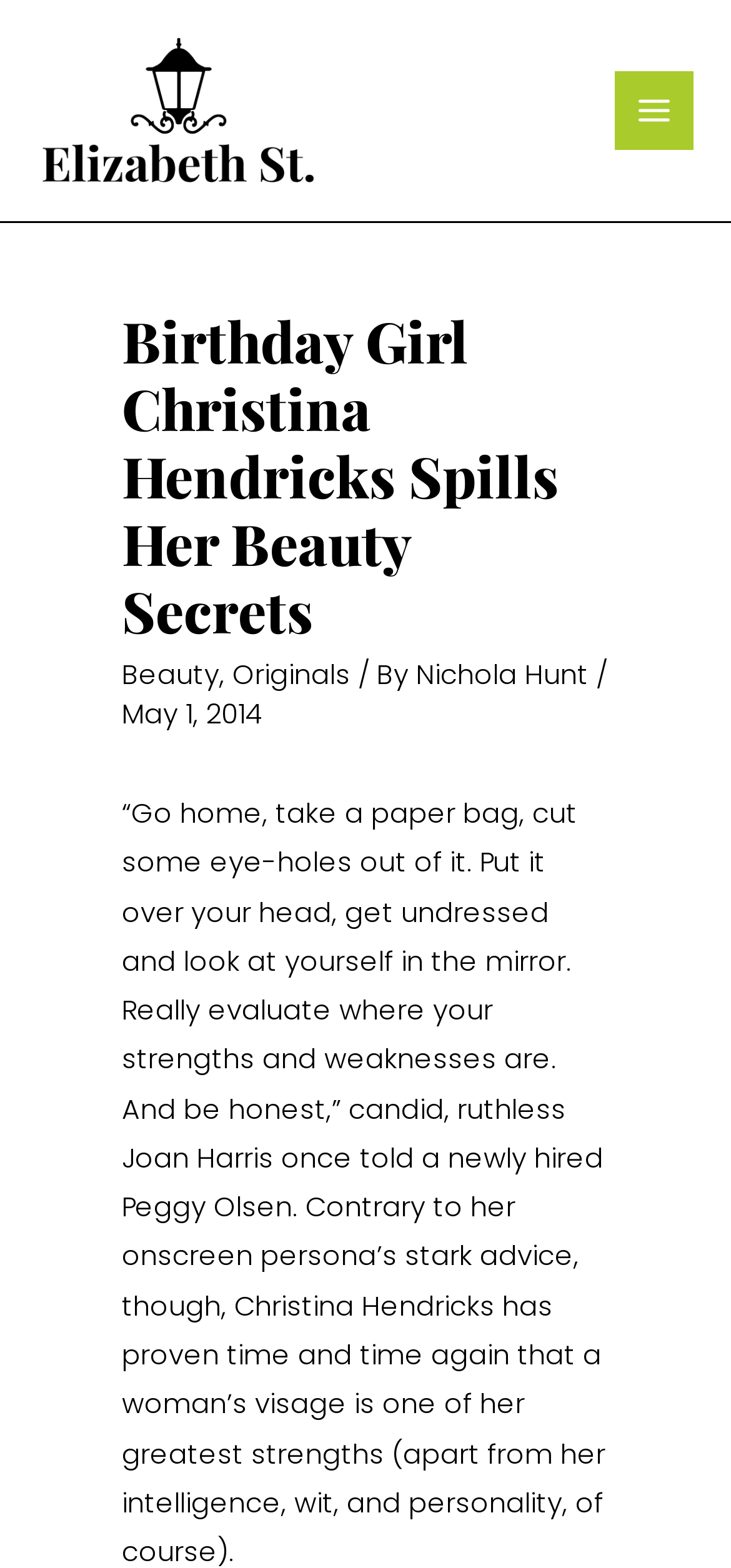Refer to the image and provide an in-depth answer to the question:
What is the name of the birthday girl?

The question asks for the name of the birthday girl, which can be found in the heading 'Birthday Girl Christina Hendricks Spills Her Beauty Secrets'.